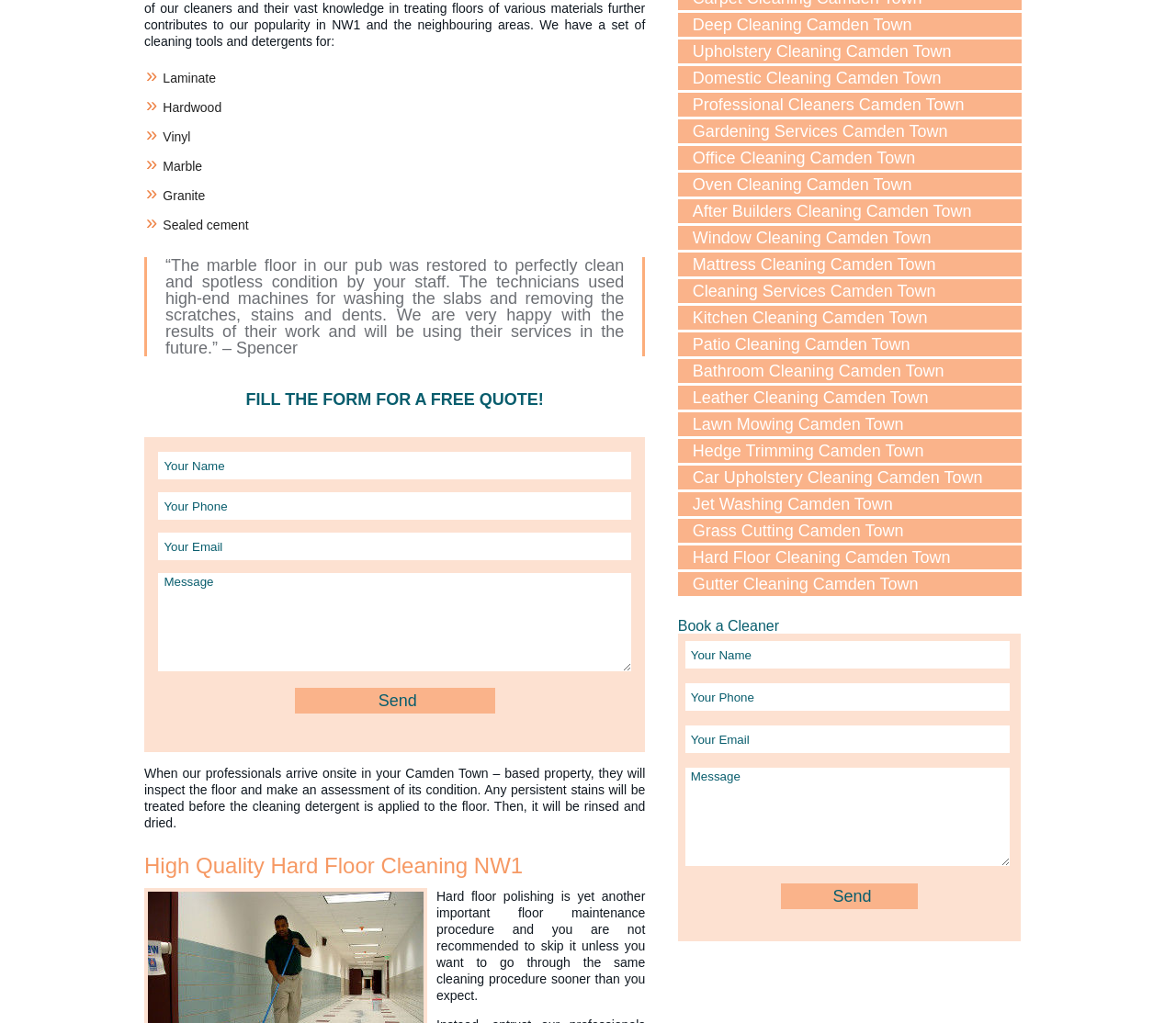What types of floors can be cleaned?
Based on the image, answer the question with a single word or brief phrase.

Laminate, Hardwood, Vinyl, Marble, Granite, Sealed cement